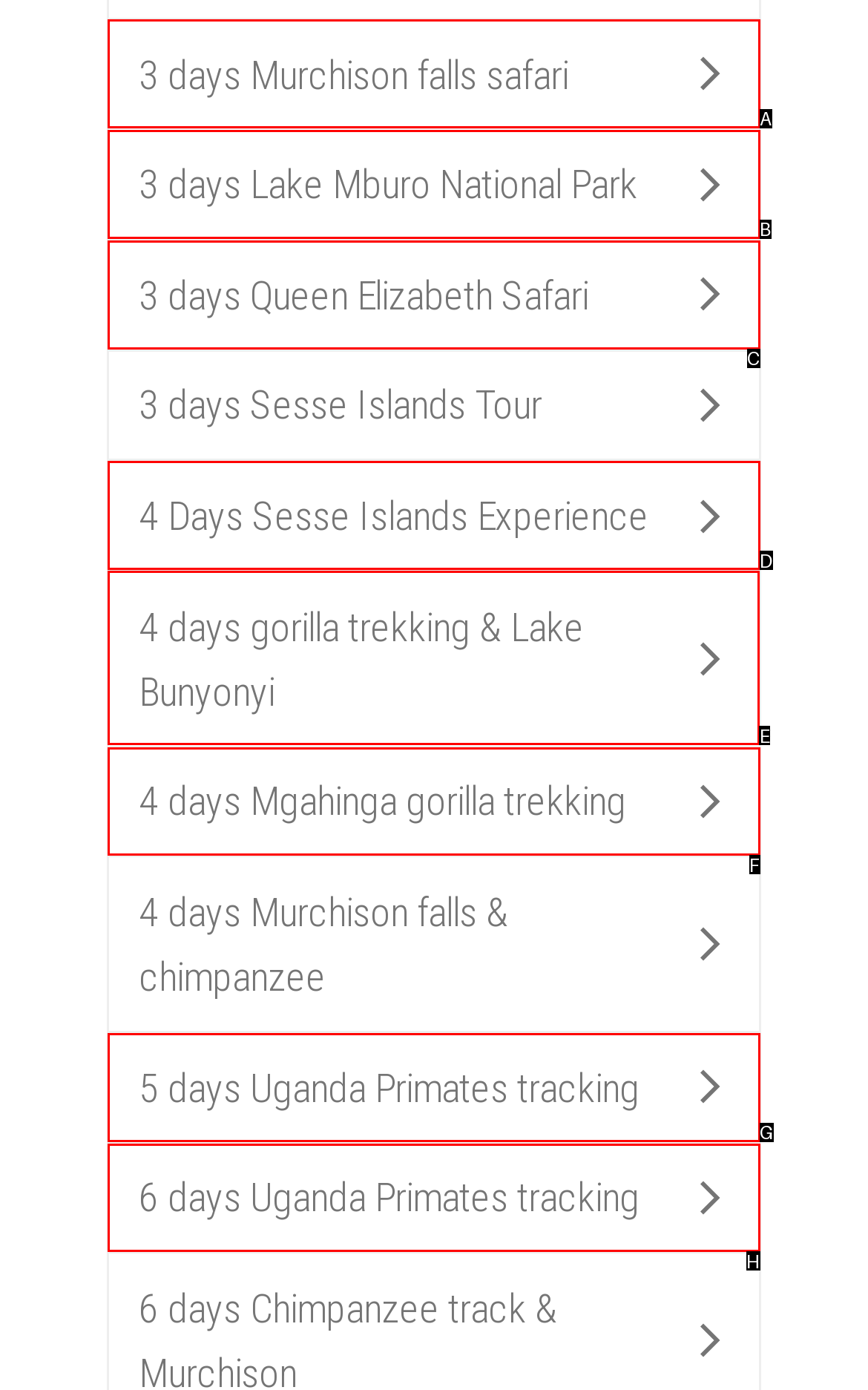For the instruction: Explore 4 days gorilla trekking & Lake Bunyonyi, which HTML element should be clicked?
Respond with the letter of the appropriate option from the choices given.

E